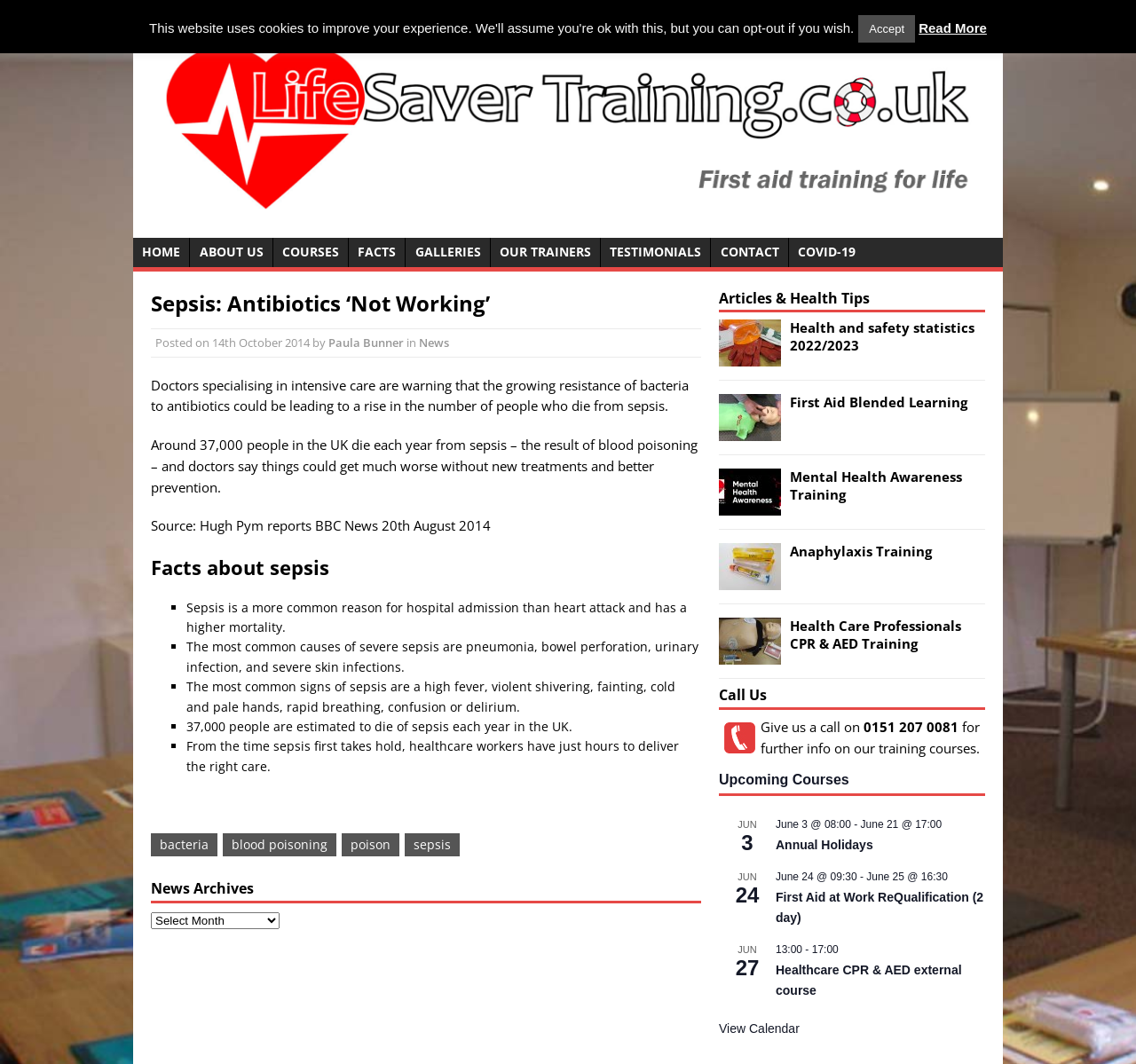Identify the bounding box coordinates of the clickable region necessary to fulfill the following instruction: "Call the phone number for further information". The bounding box coordinates should be four float numbers between 0 and 1, i.e., [left, top, right, bottom].

[0.67, 0.675, 0.844, 0.692]